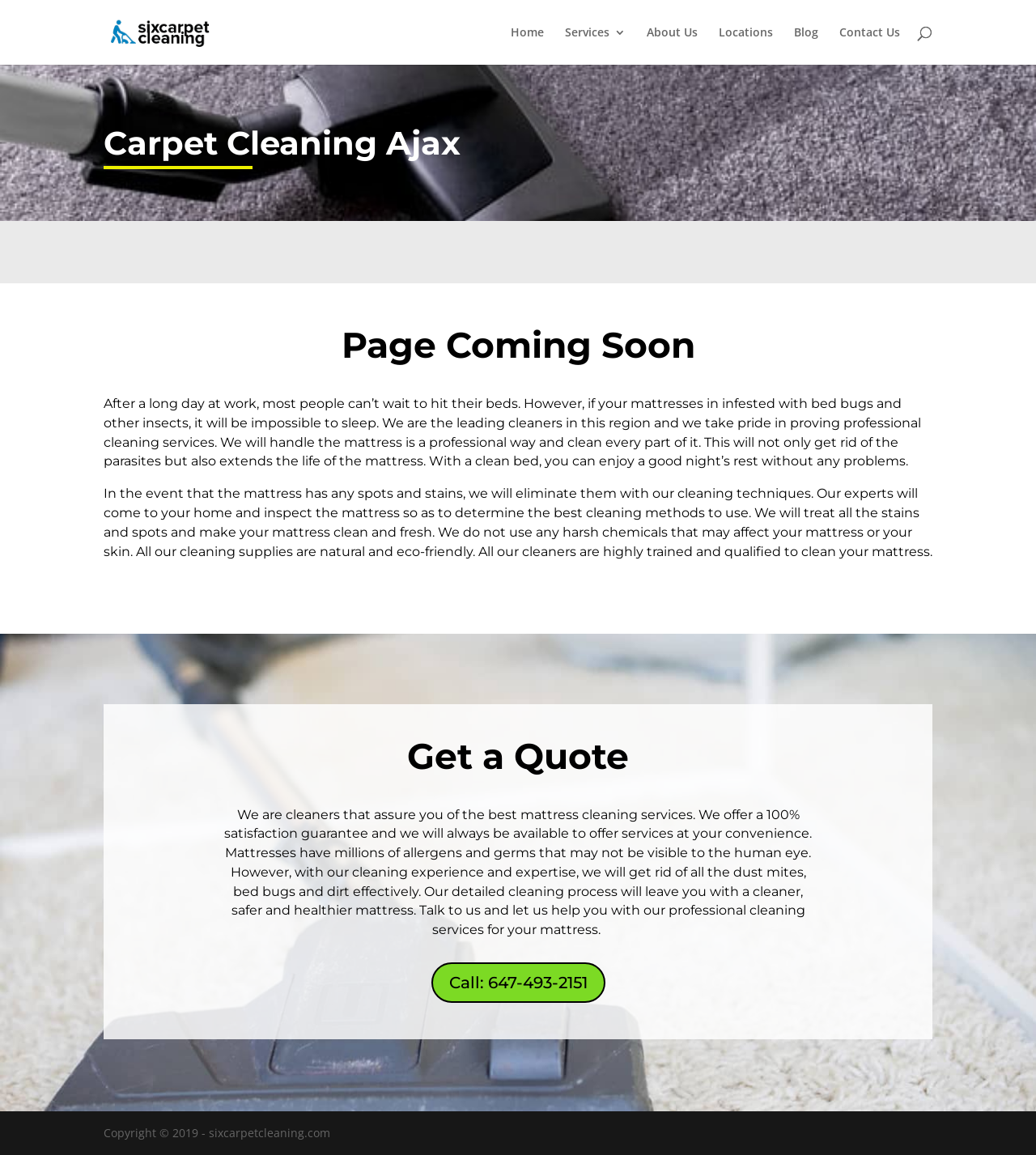Using the provided description: "Blog", find the bounding box coordinates of the corresponding UI element. The output should be four float numbers between 0 and 1, in the format [left, top, right, bottom].

[0.766, 0.023, 0.79, 0.056]